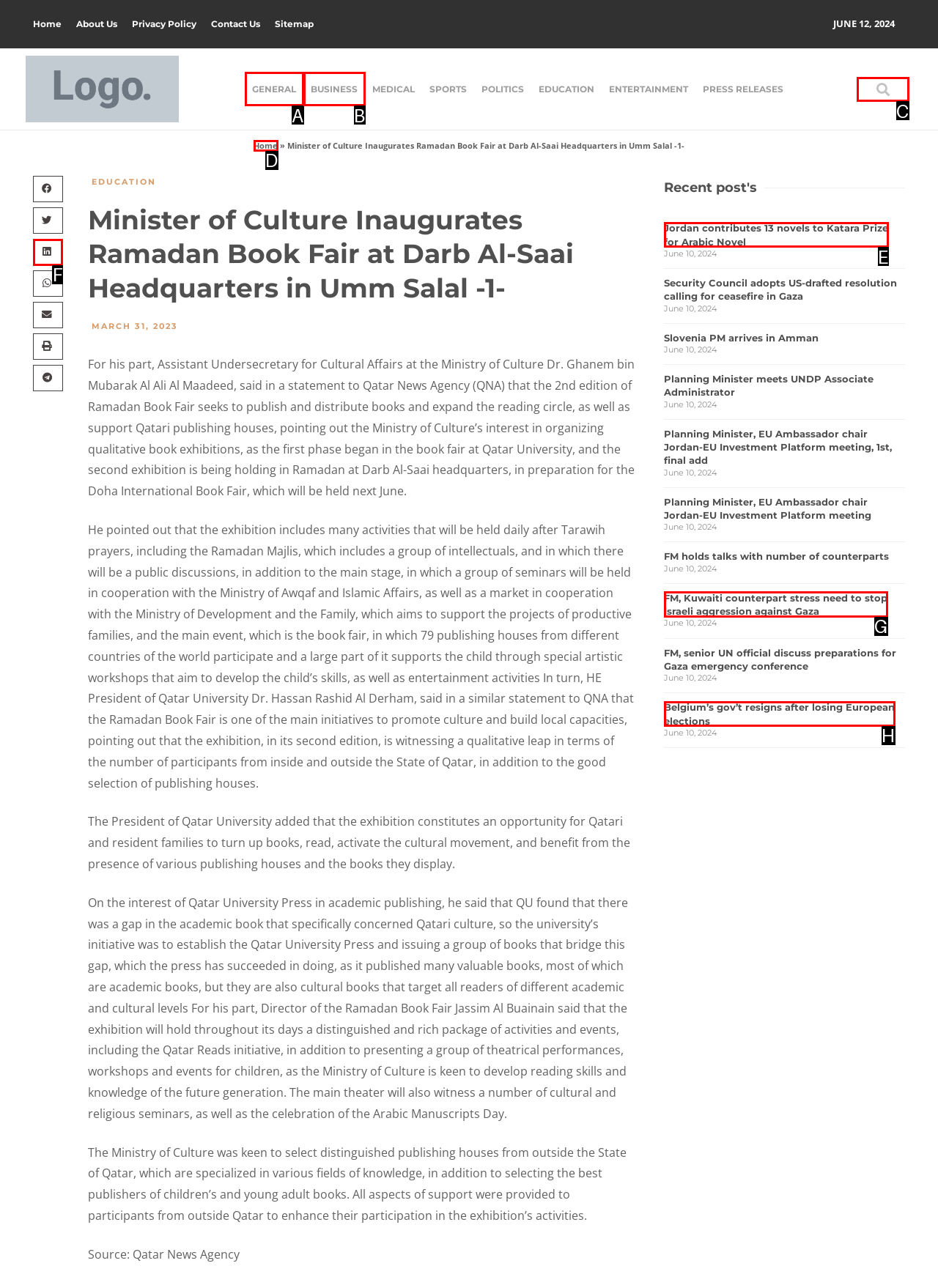Tell me which letter I should select to achieve the following goal: Search for something
Answer with the corresponding letter from the provided options directly.

C